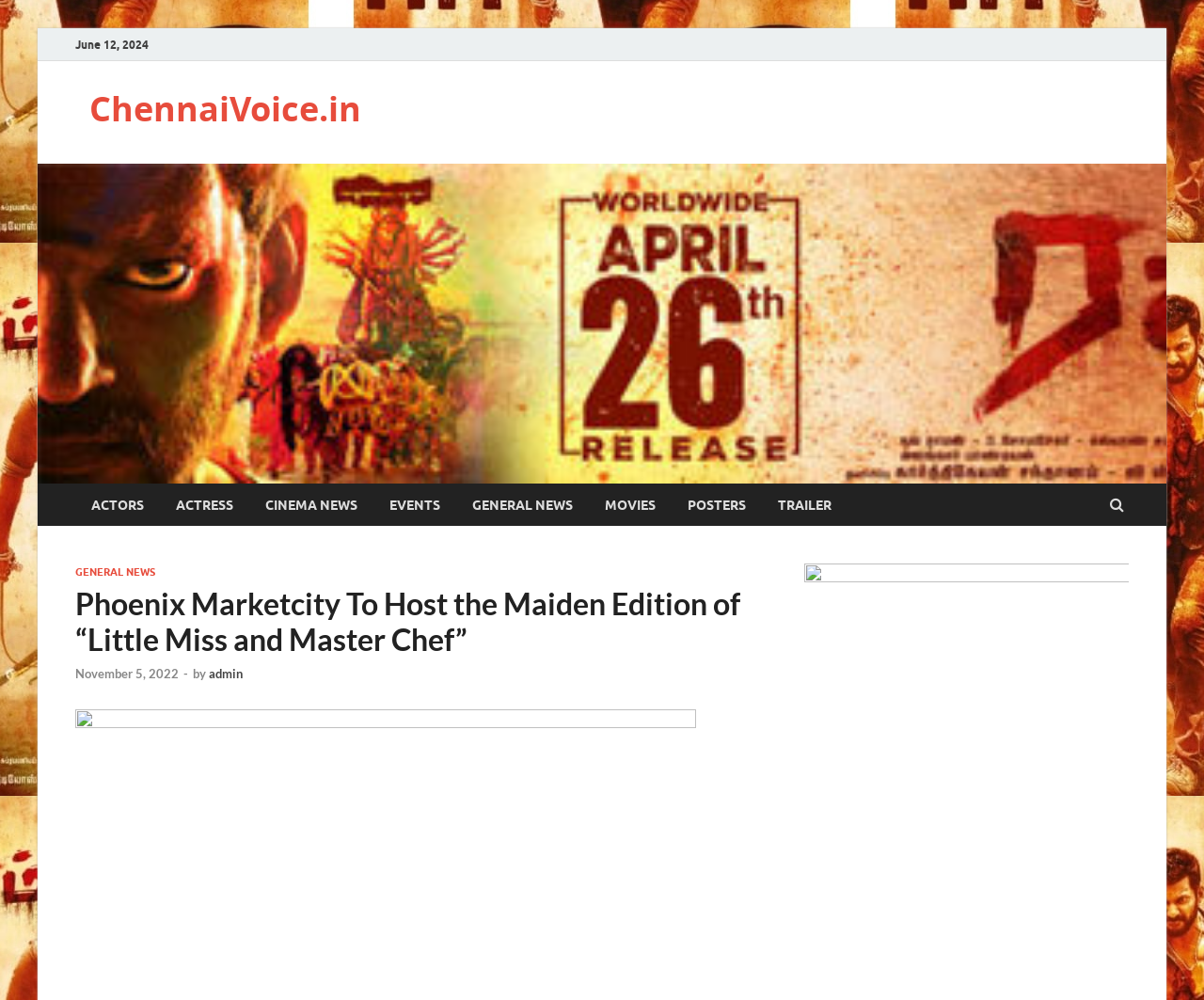Determine the coordinates of the bounding box for the clickable area needed to execute this instruction: "Read GENERAL NEWS".

[0.379, 0.484, 0.489, 0.526]